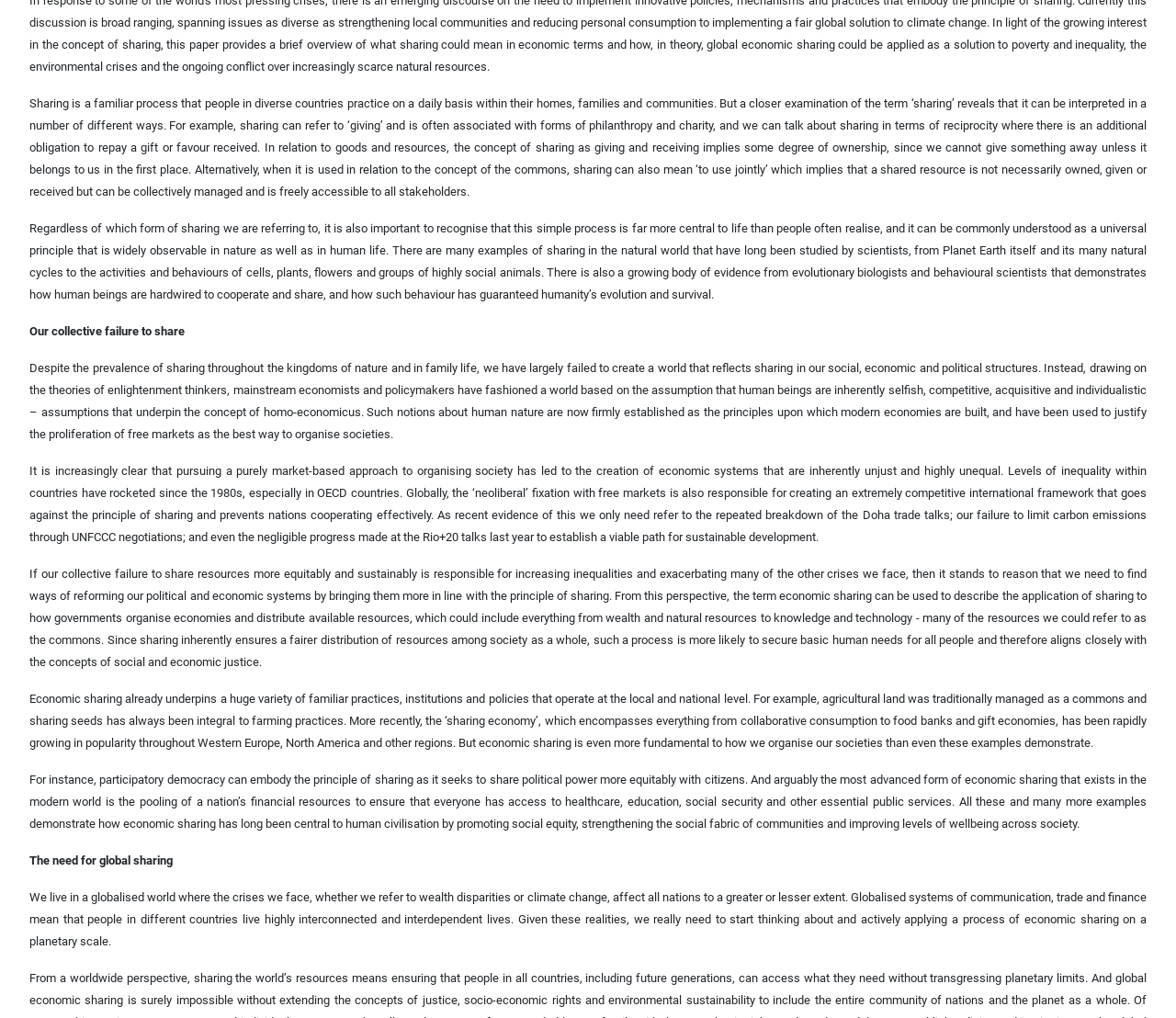Using the provided element description: "CONTACT", identify the bounding box coordinates. The coordinates should be four floats between 0 and 1 in the order [left, top, right, bottom].

None